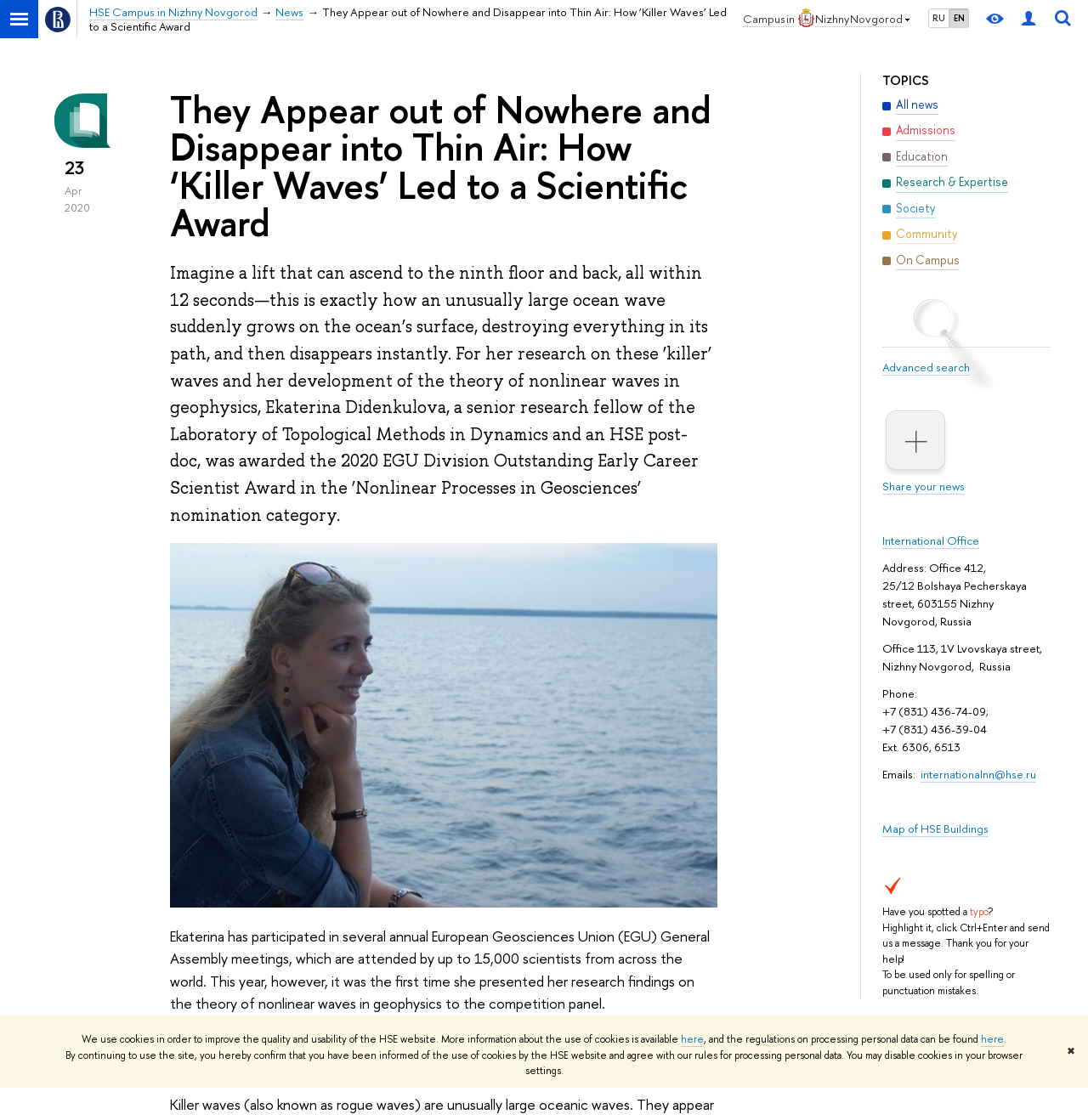What is the name of the laboratory where Ekaterina is a senior research fellow?
Respond to the question with a single word or phrase according to the image.

Laboratory of Topological Methods in Dynamics